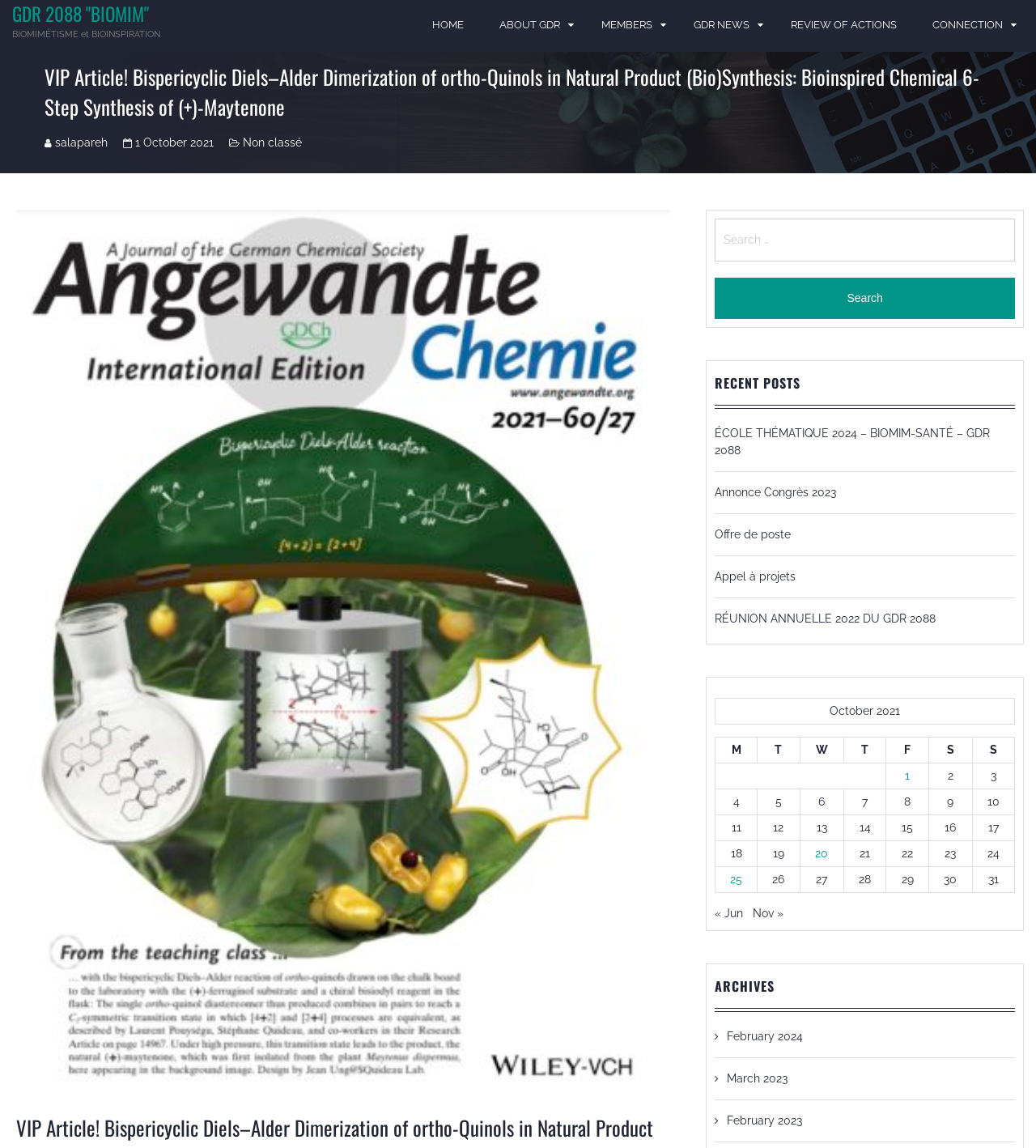Identify and provide the text of the main header on the webpage.

GDR 2088 "BIOMIM"